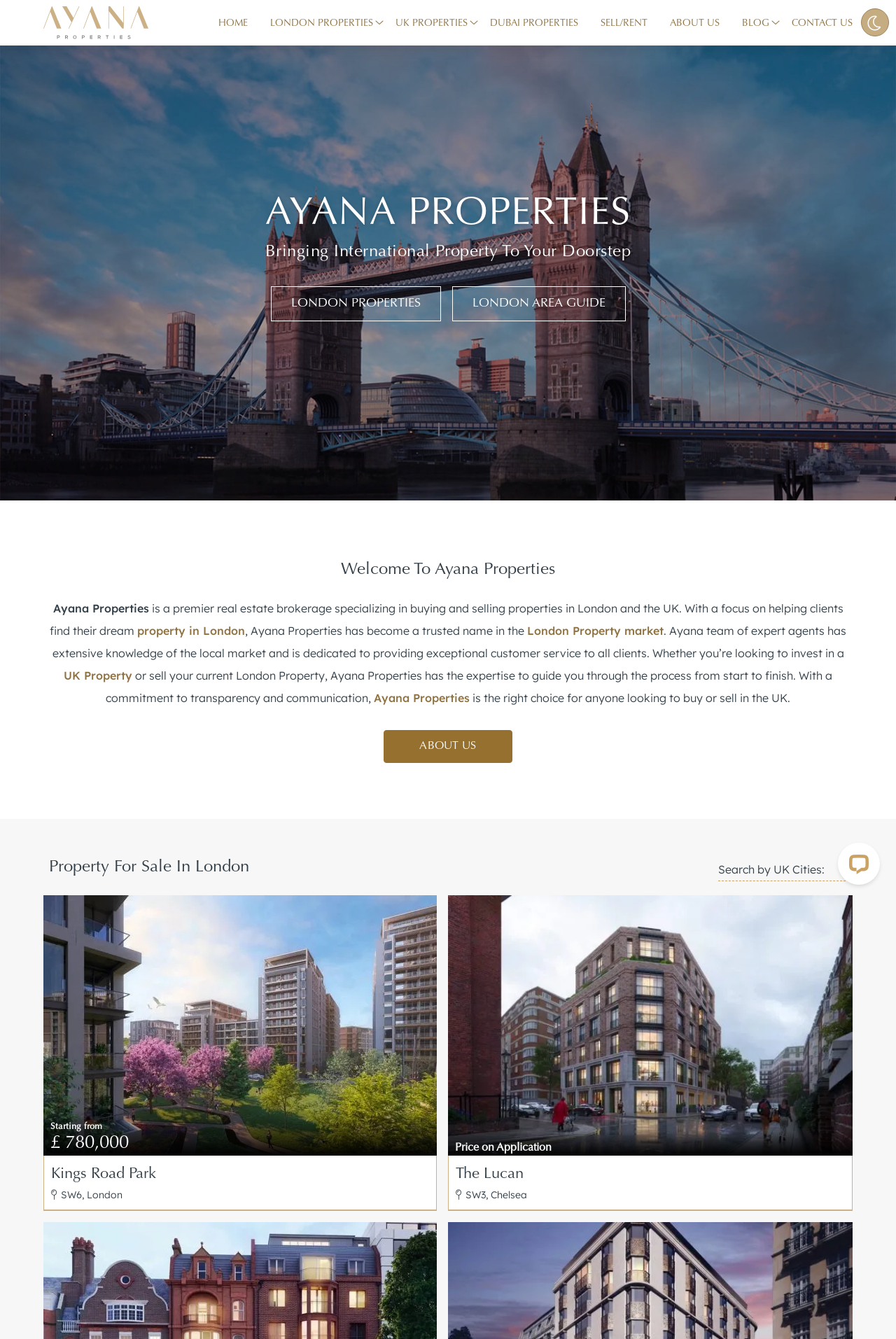Given the description "Starting from £ 780,000", provide the bounding box coordinates of the corresponding UI element.

[0.048, 0.668, 0.488, 0.863]